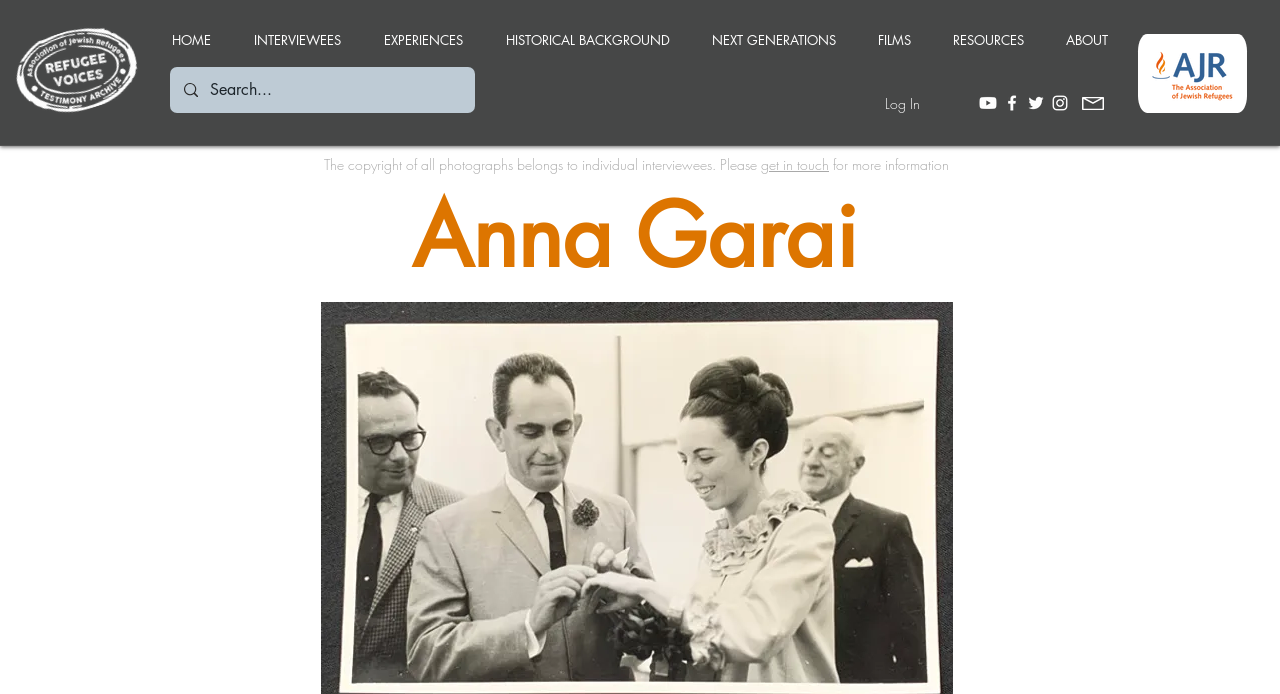Respond concisely with one word or phrase to the following query:
What is the logo image filename?

logoBIGwhite.png